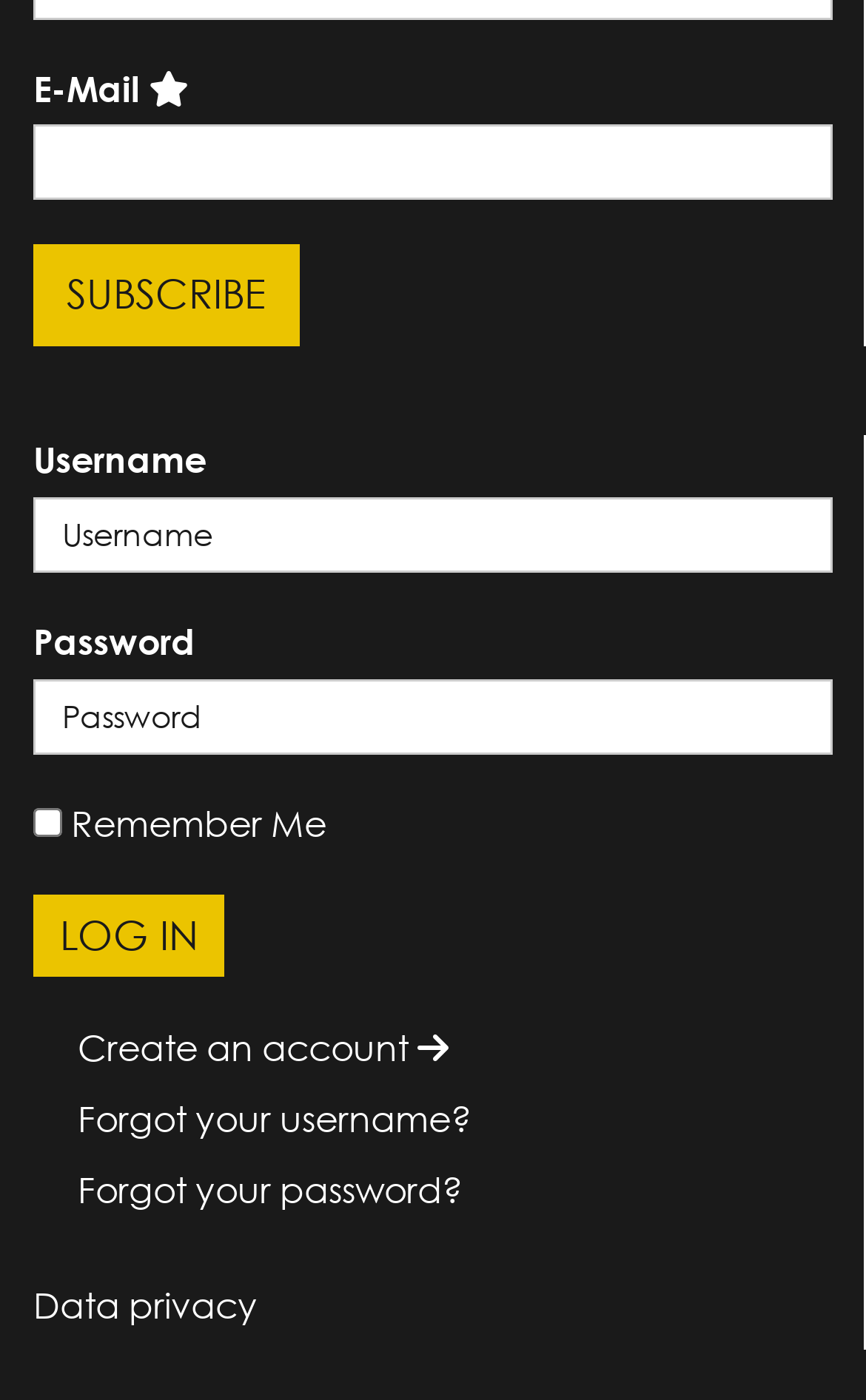What is the purpose of the 'Subscribe' button?
Based on the visual information, provide a detailed and comprehensive answer.

The 'Subscribe' button is located next to a textbox labeled 'E-Mail', which suggests that the user needs to enter their email address to subscribe to a newsletter or some kind of email updates.